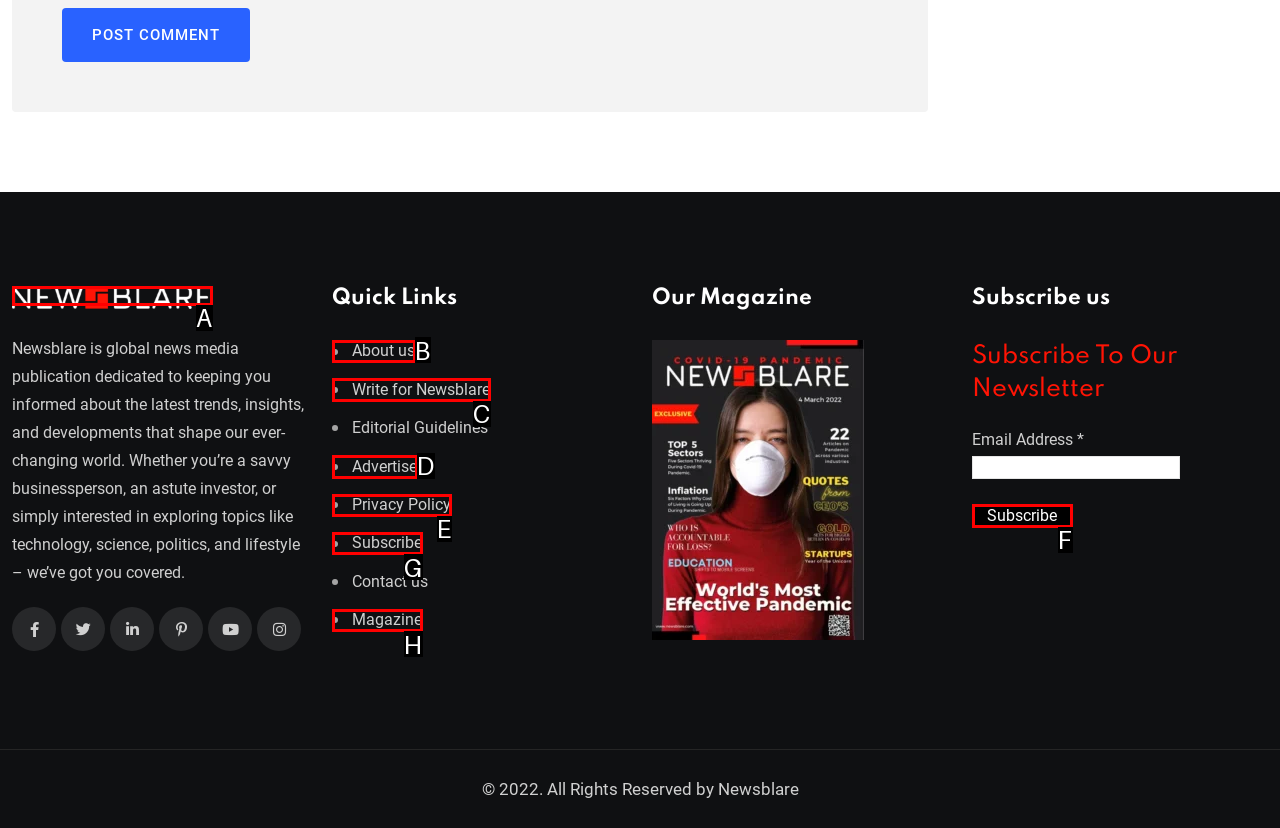Find the option that matches this description: About us
Provide the matching option's letter directly.

B